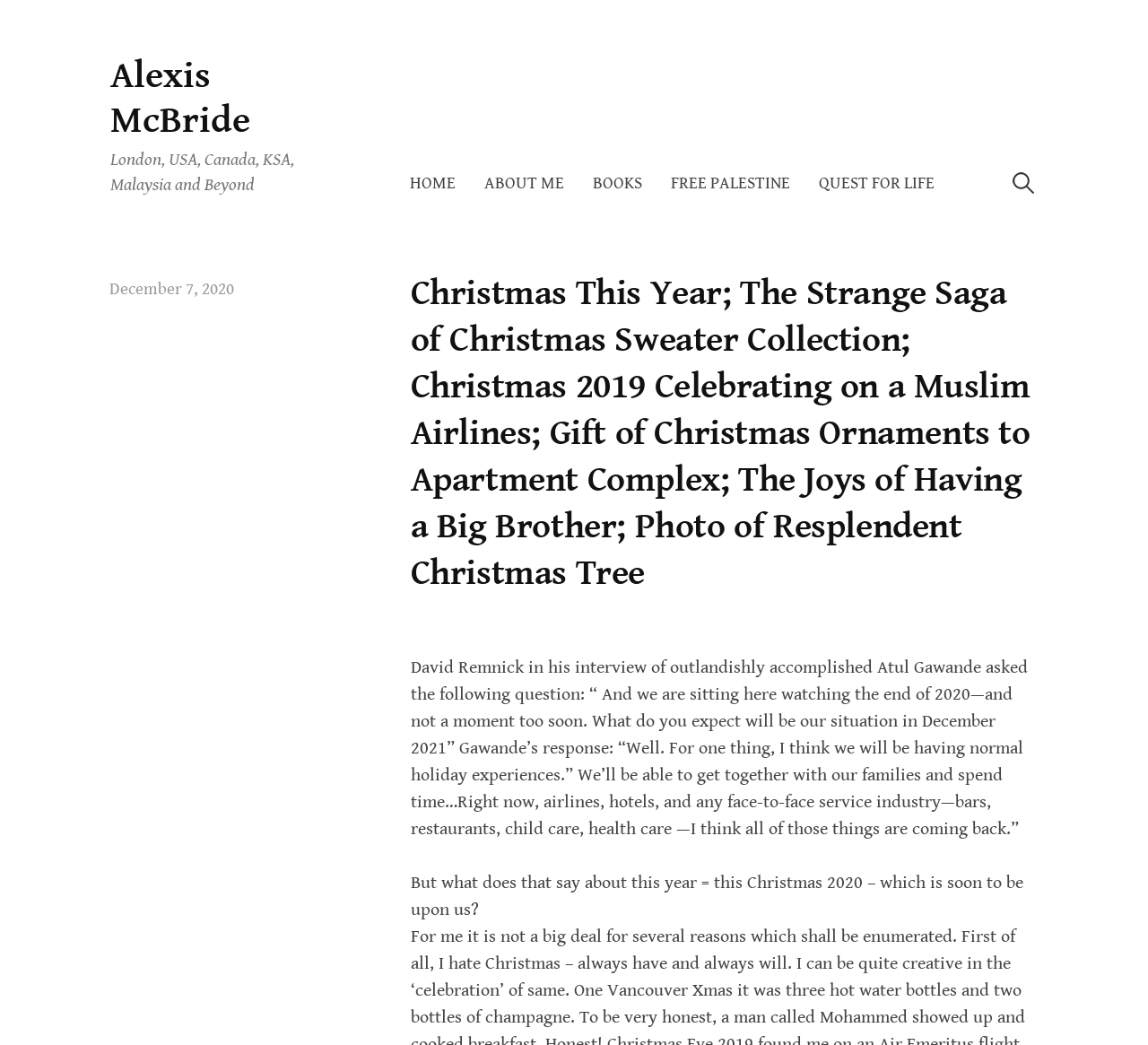Respond with a single word or phrase to the following question:
What is the name of the person who wrote the article?

Alexis McBride